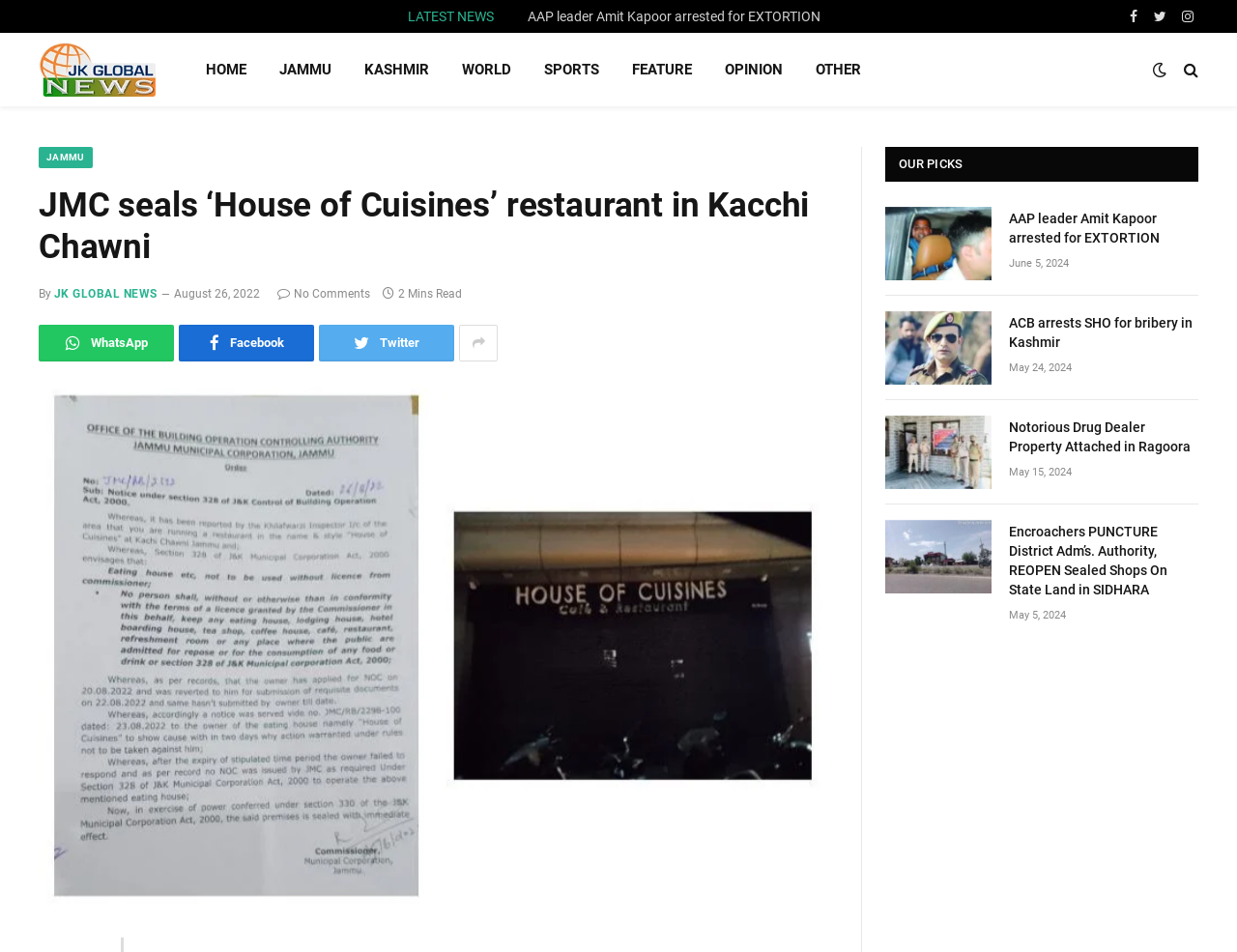Determine the bounding box coordinates for the area that needs to be clicked to fulfill this task: "View the 'Highlights' section". The coordinates must be given as four float numbers between 0 and 1, i.e., [left, top, right, bottom].

None